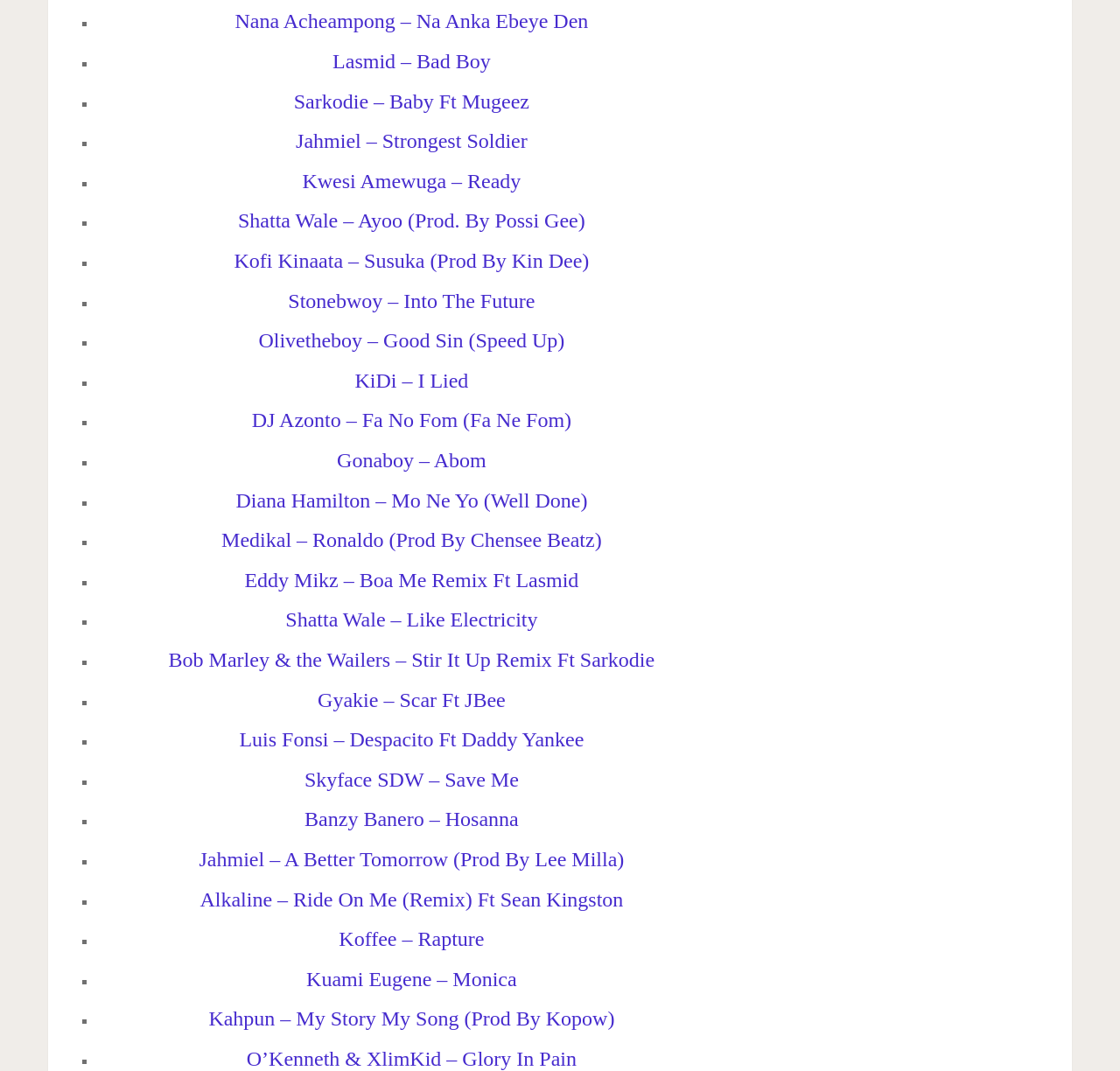Pinpoint the bounding box coordinates of the clickable element to carry out the following instruction: "Click on Nana Acheampong – Na Anka Ebeye Den."

[0.21, 0.009, 0.525, 0.031]